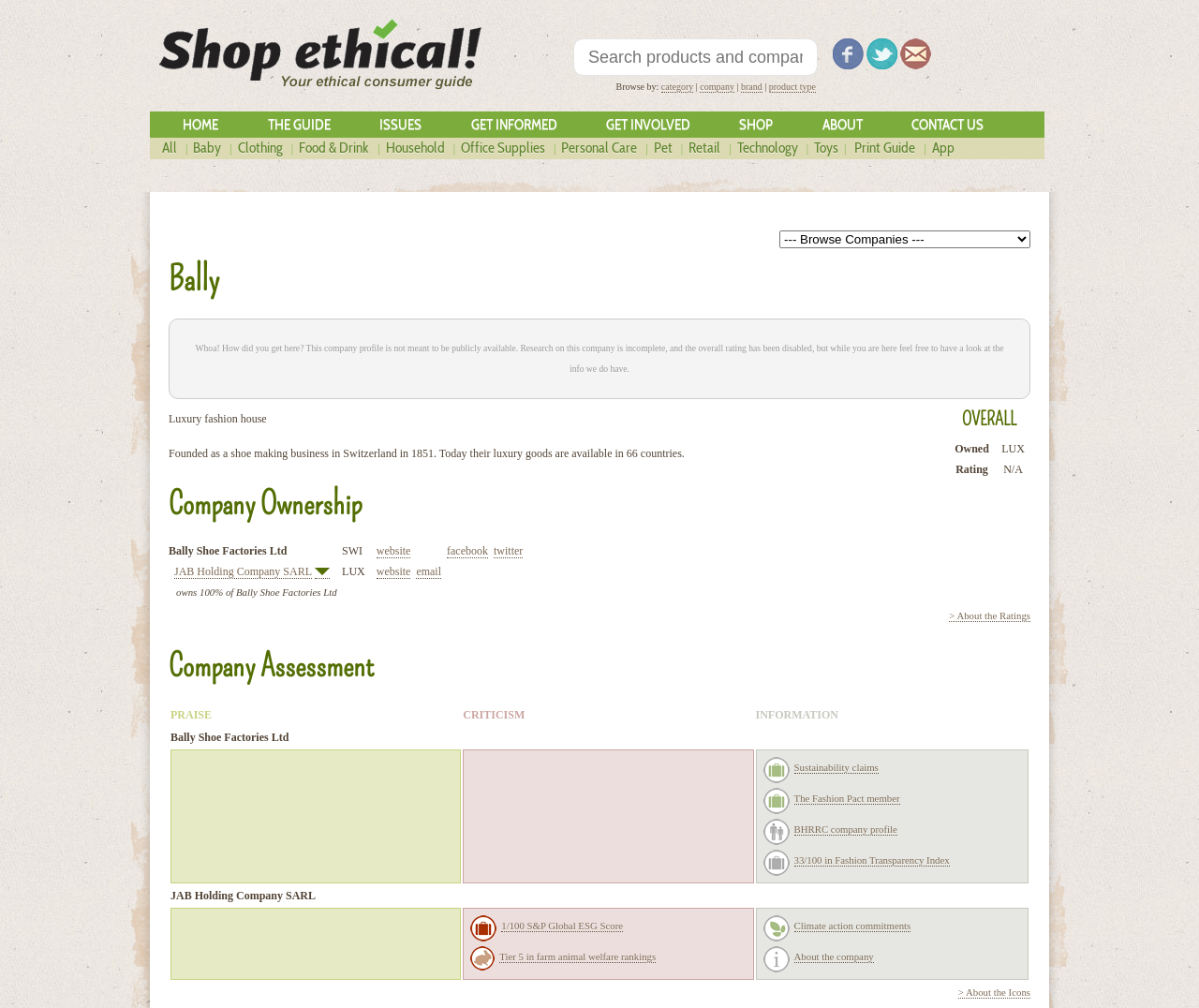What is the rating of Bally?
Offer a detailed and exhaustive answer to the question.

The rating of Bally can be found in the table that lists the company's overall rating. According to the table, the rating is not available (N/A).